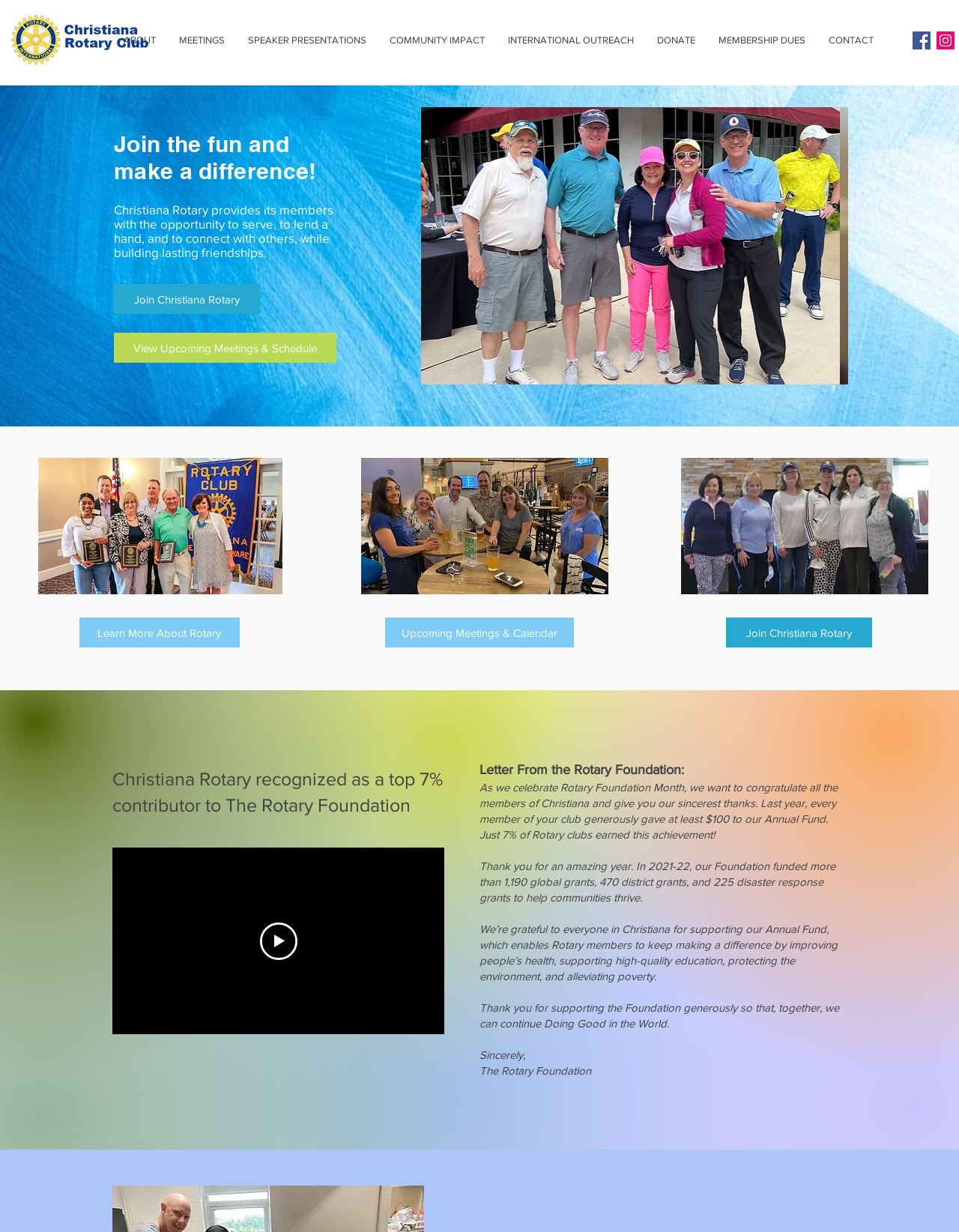What is the name of the organization?
Analyze the image and provide a thorough answer to the question.

The name of the organization can be inferred from the logo at the top left corner of the webpage, which is an image with the text 'christianarotaryclublogo1.png'. Additionally, the heading 'Join the fun and make a difference!' and the text 'Christiana Rotary provides its members with the opportunity to serve...' also suggest that the organization is Christiana Rotary.